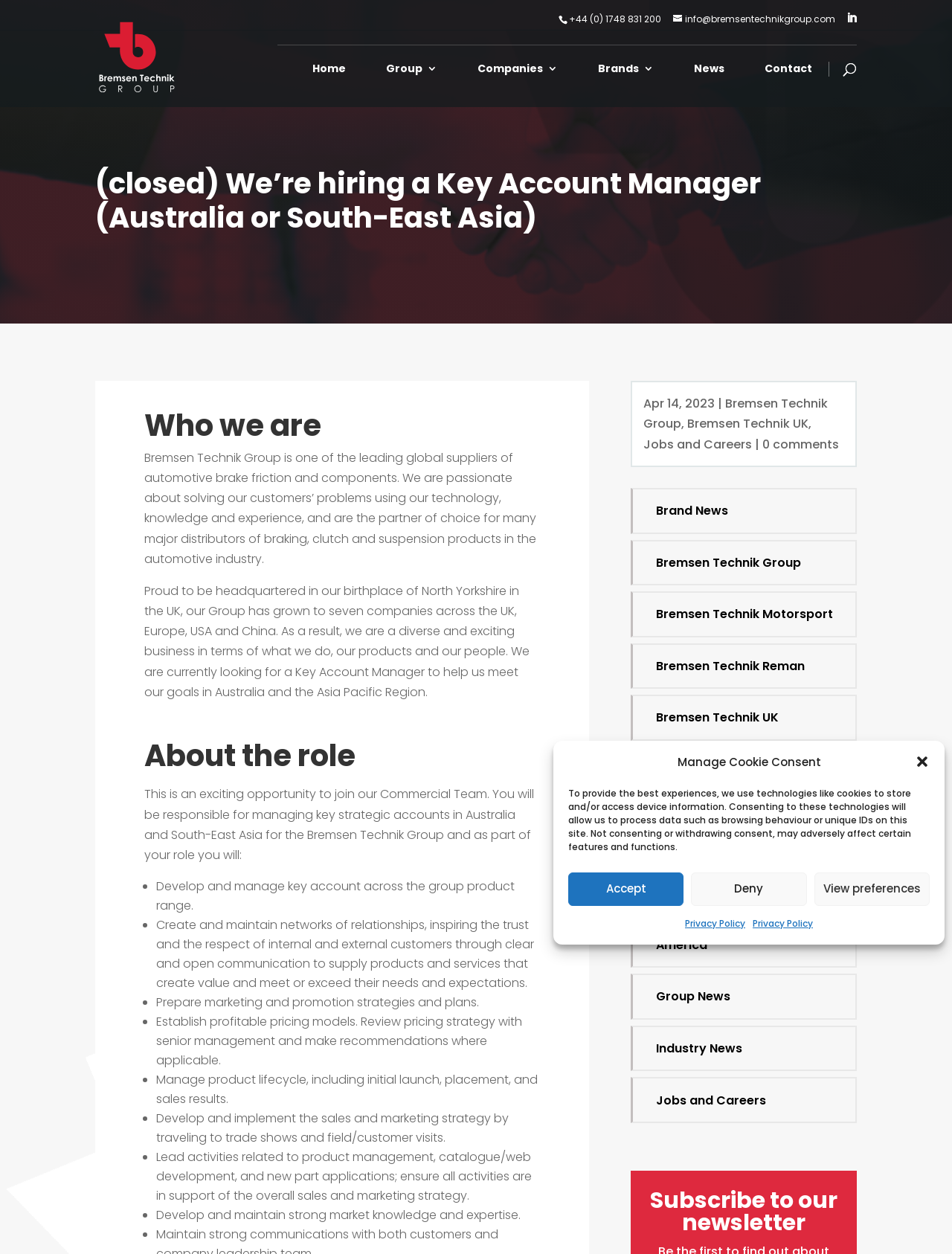Utilize the information from the image to answer the question in detail:
How many companies are in the Bremsen Technik Group?

The number of companies in the Bremsen Technik Group can be found in the text 'Proud to be headquartered in our birthplace of North Yorkshire in the UK, our Group has grown to seven companies across the UK, Europe, USA and China.'